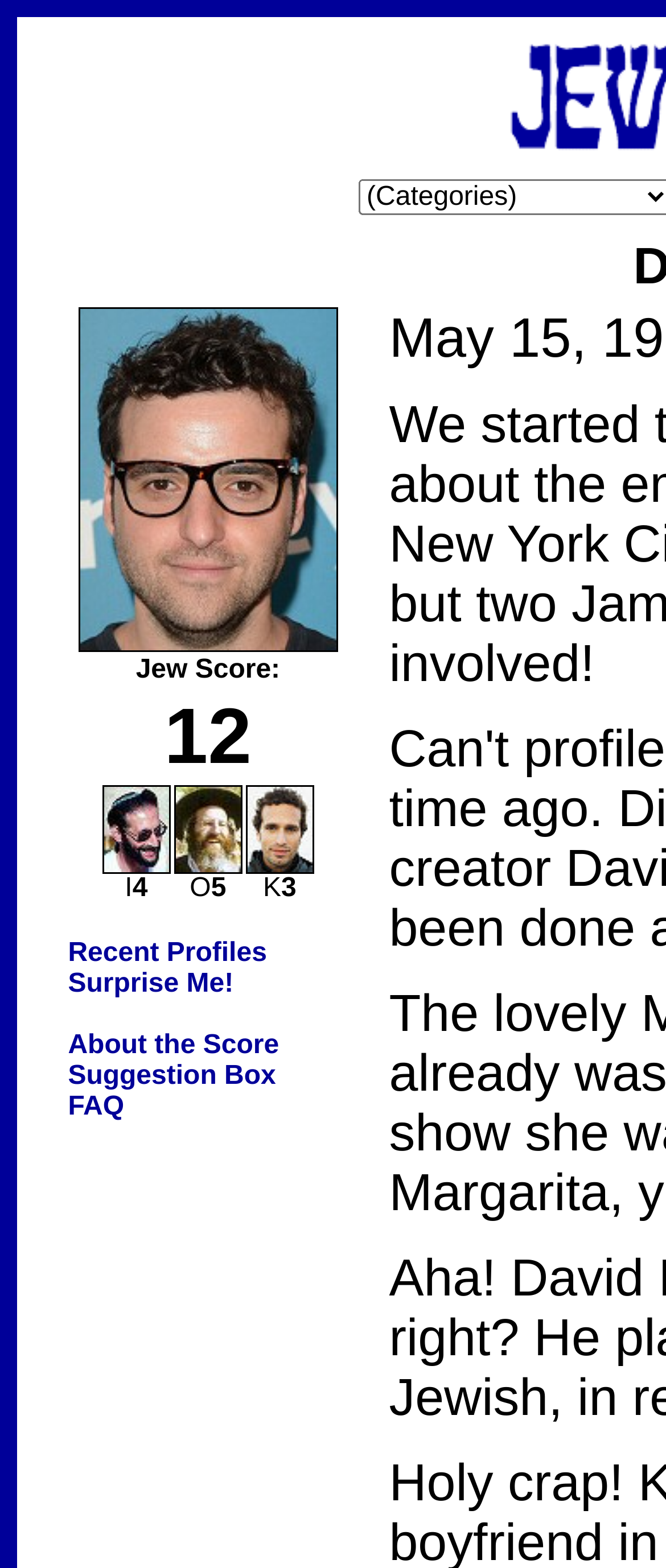Please use the details from the image to answer the following question comprehensively:
How many images are in the third table row?

The third table row contains three images, each with a label 'I4', 'O5', and 'K3' respectively, and each image is enclosed in a separate table cell.